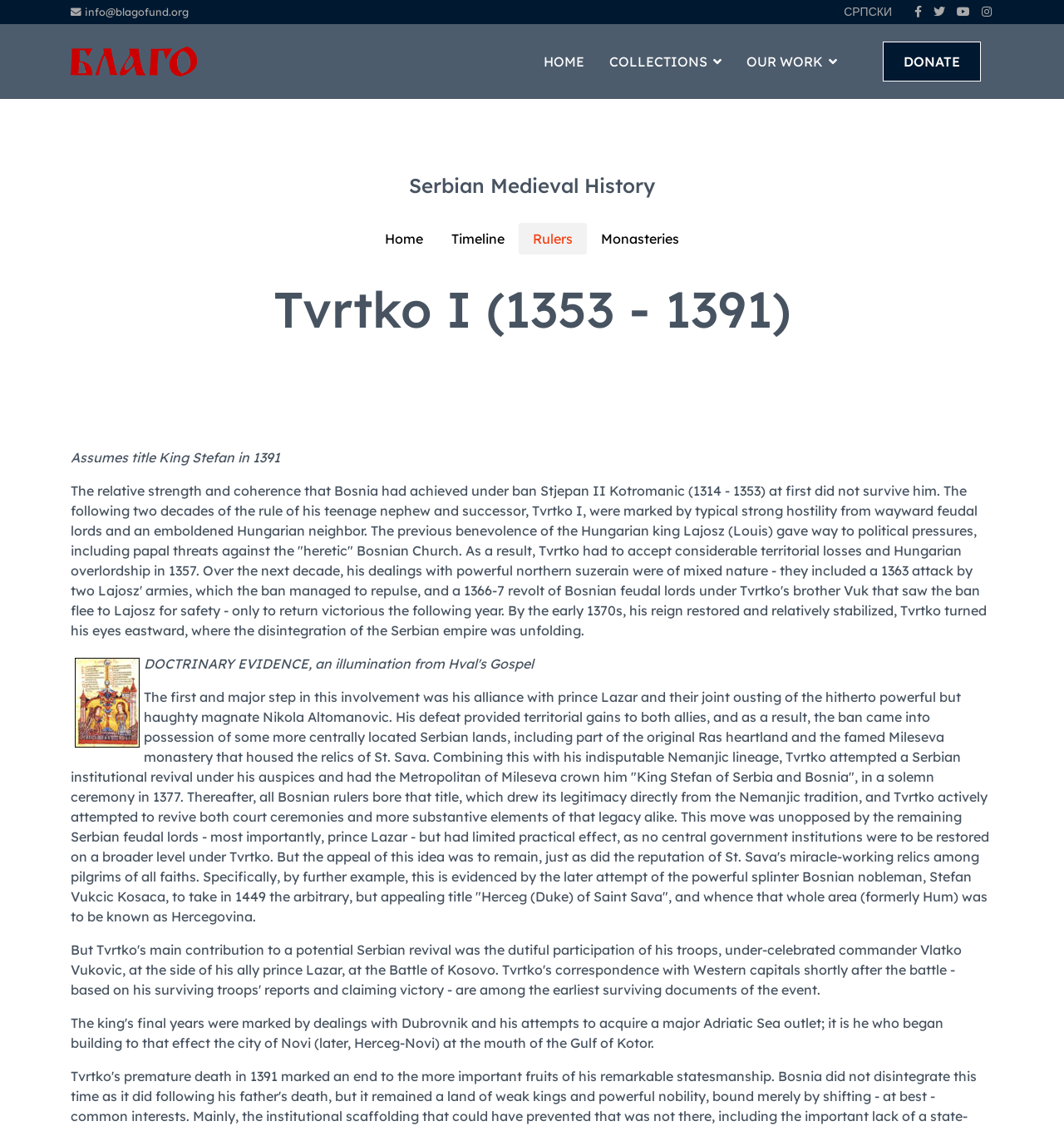Please identify the bounding box coordinates of where to click in order to follow the instruction: "Read more about 'Tvrtko I (1353 - 1391)'".

[0.257, 0.248, 0.743, 0.301]